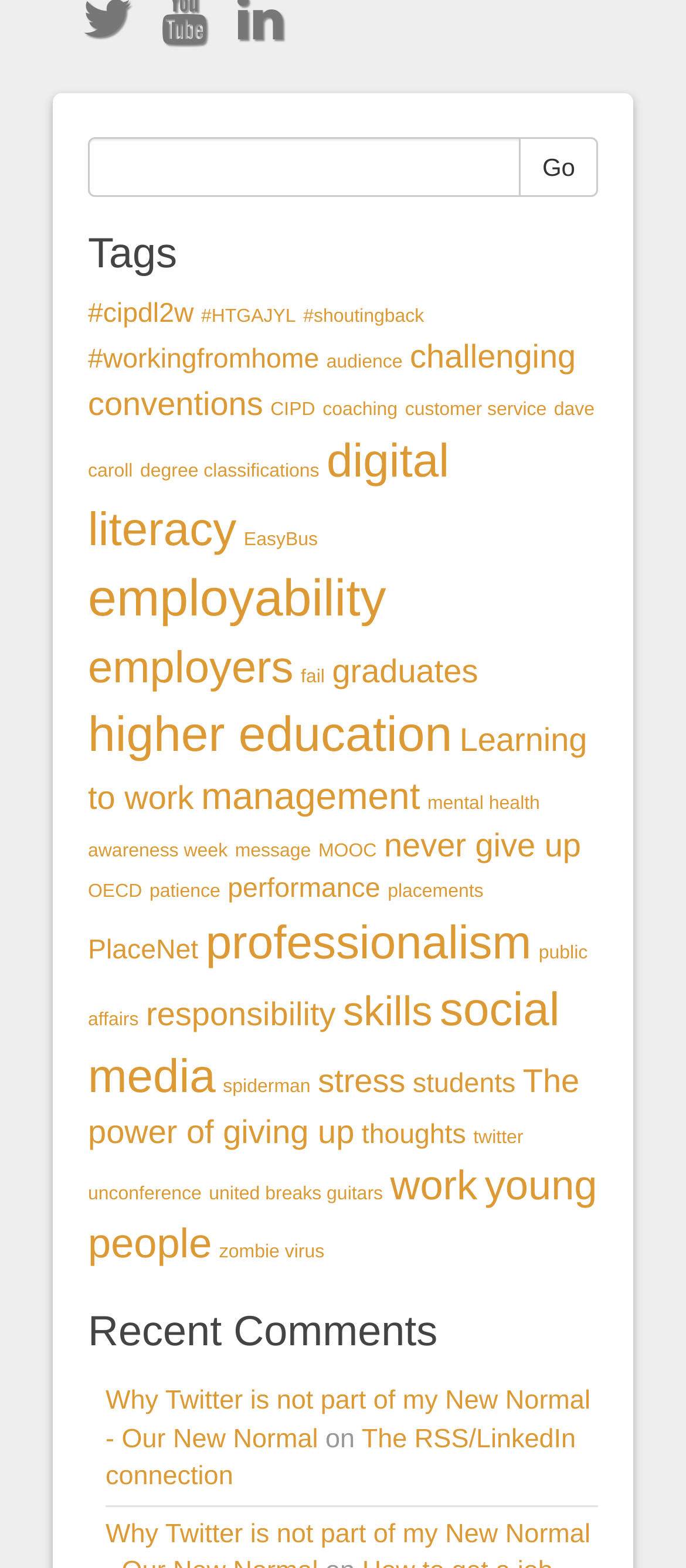Find the bounding box coordinates of the UI element according to this description: "twitter".

[0.69, 0.719, 0.763, 0.733]